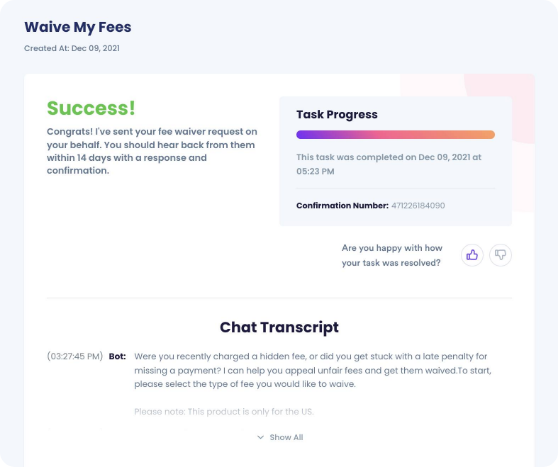Refer to the image and answer the question with as much detail as possible: How long does the user have to wait for a response?

According to the interface, the user should expect a response within 14 days, as stated in the important details section.